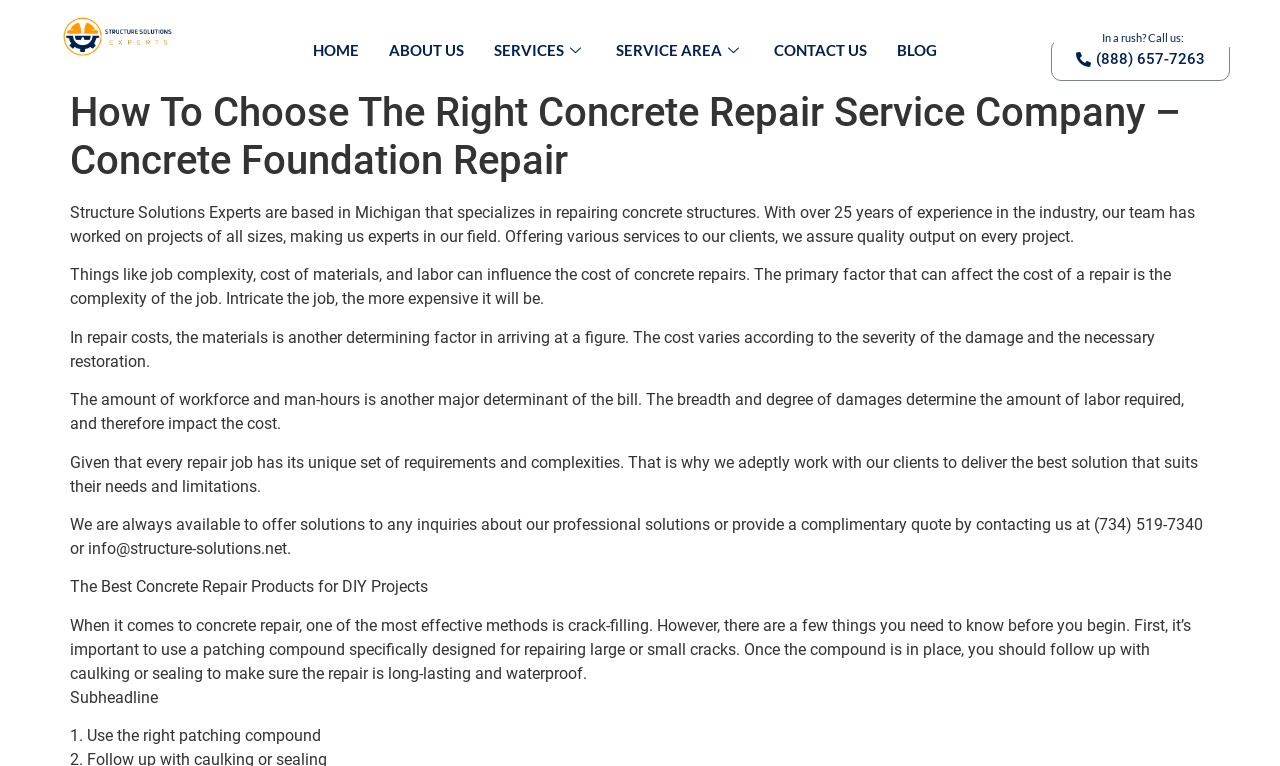How can clients contact the company for inquiries or a quote?
Answer the question with a detailed explanation, including all necessary information.

The webpage provides contact information for clients to reach out to the company, including a phone number (734) 519-7340 and an email address info@structure-solutions.net, as mentioned in the ninth paragraph.